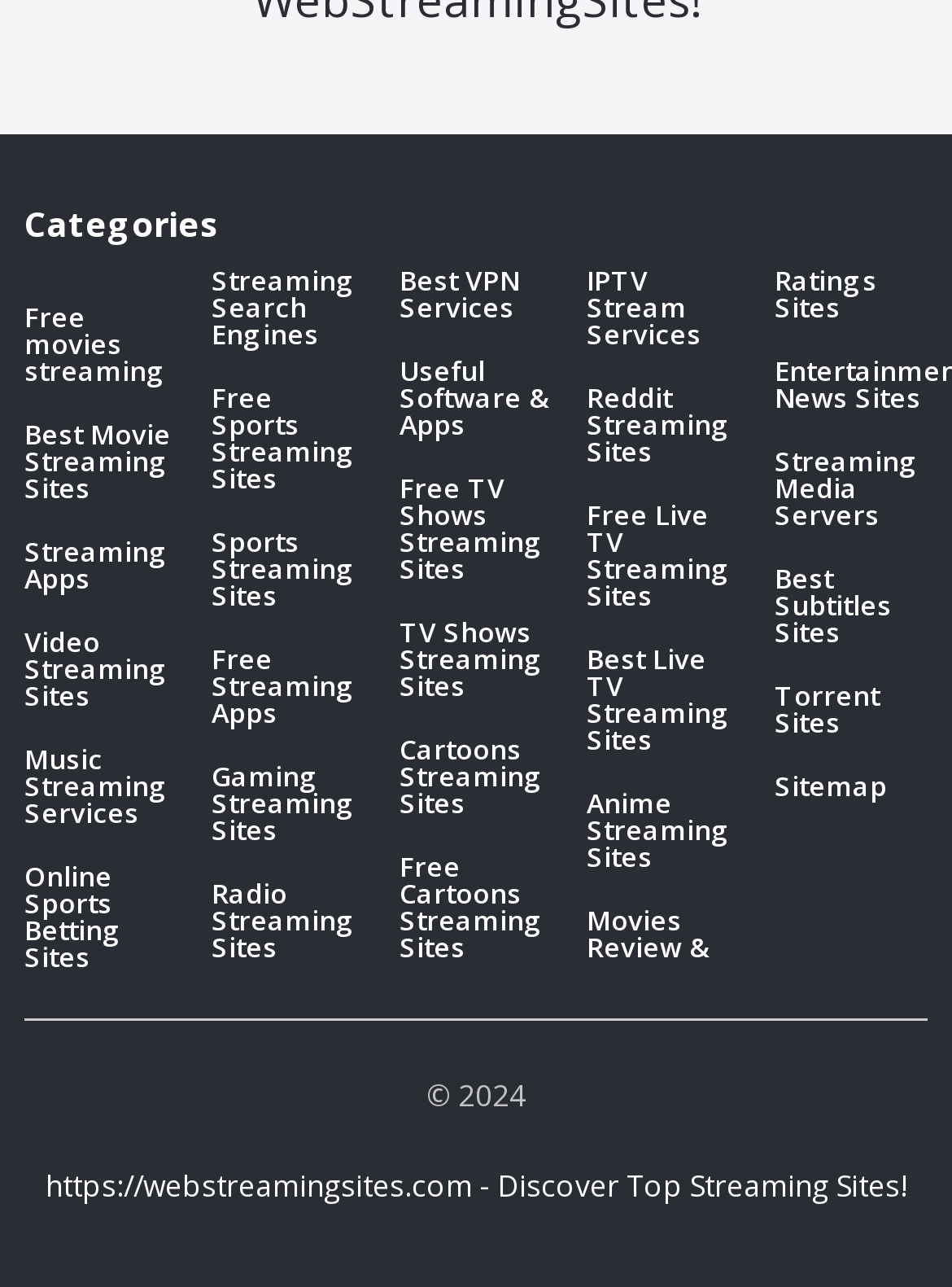Please specify the bounding box coordinates of the clickable region to carry out the following instruction: "Click on 'Free movies streaming'". The coordinates should be four float numbers between 0 and 1, in the format [left, top, right, bottom].

[0.026, 0.236, 0.187, 0.298]